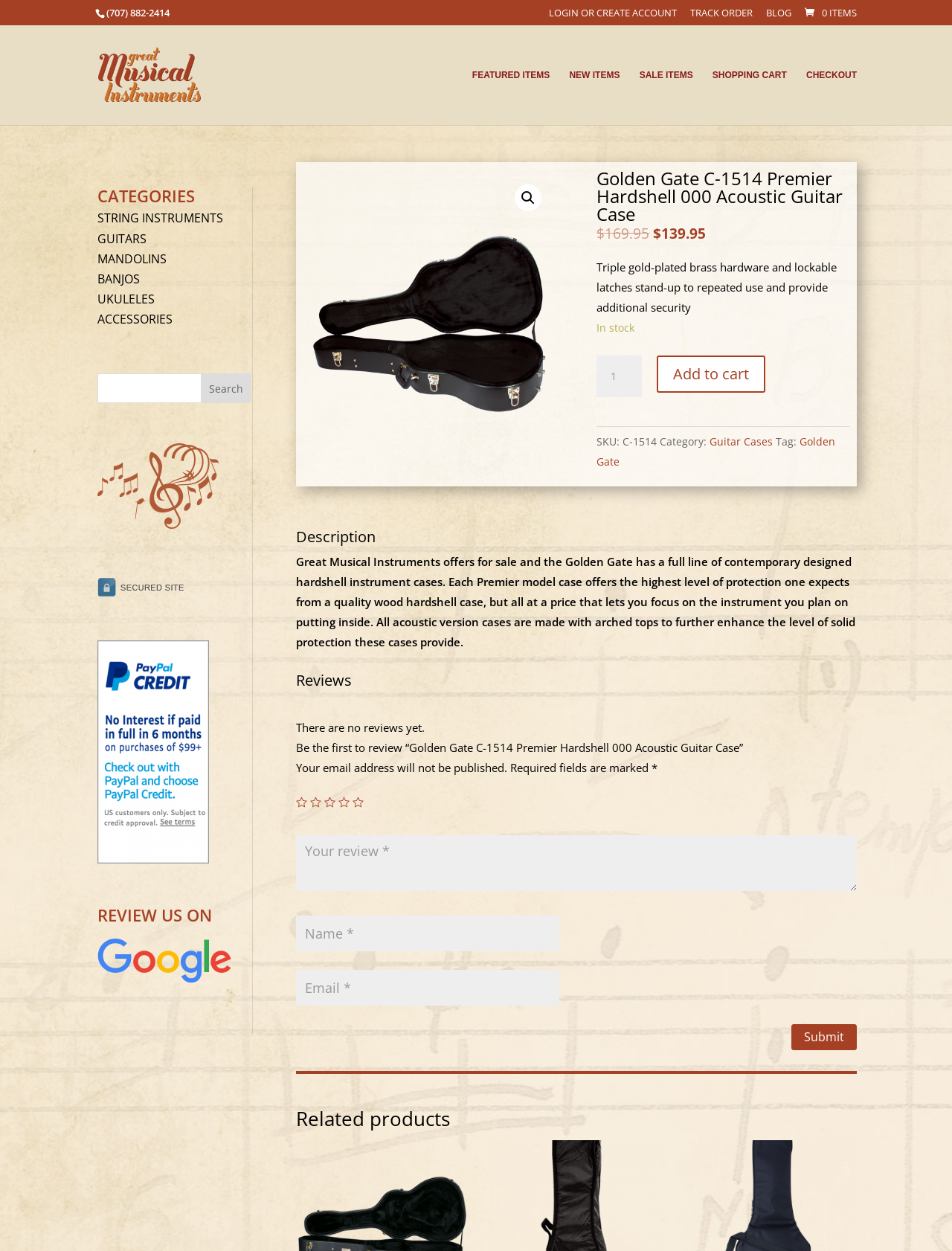How much does the guitar case cost?
Please provide a comprehensive answer based on the information in the image.

I found the current price of the guitar case by looking at the product information section, where it says 'Current price is: $139.95.' in a static text element.